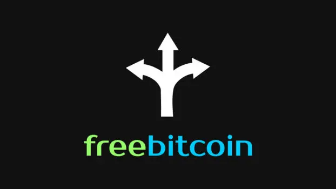Describe in detail everything you see in the image.

The image features a striking logo for Freebitco.in, displaying a stylized white forked arrow that branches into three directions, symbolizing choice and opportunity in the world of cryptocurrency. Below the graphic, the word "freebitcoin" is prominently displayed in a modern font, with "free" in a vibrant green and "bitcoin" in a striking blue, set against a sleek black background. This logo encapsulates the essence of Freebitco.in as a platform that provides users with diverse options for earning Bitcoin, catering to both novices and experienced cryptocurrency enthusiasts. The design communicates a forward-thinking approach, inviting users to explore various avenues for maximizing their digital earnings.